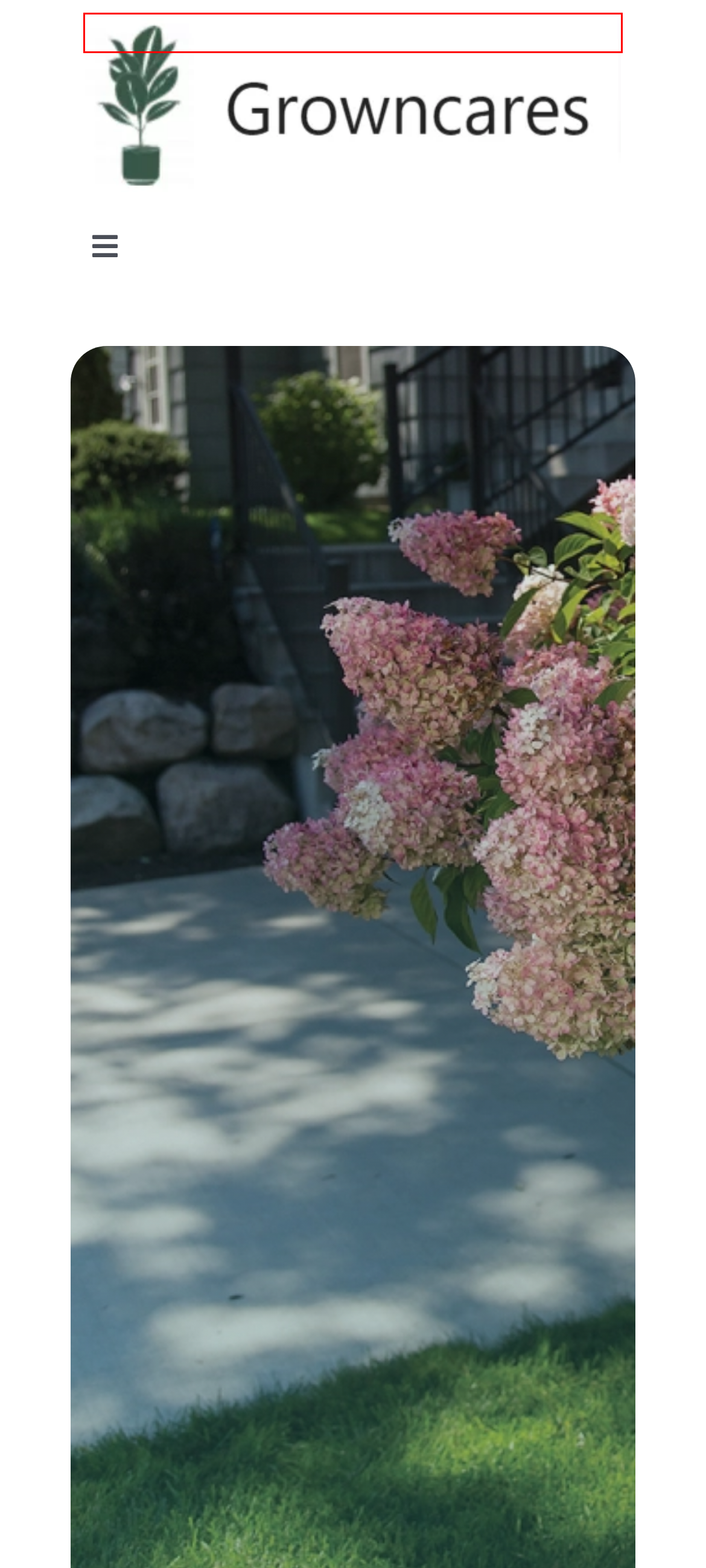You have a screenshot showing a webpage with a red bounding box around a UI element. Choose the webpage description that best matches the new page after clicking the highlighted element. Here are the options:
A. Terms and Conditions - Growncares
B. Homepage - Growncares
C. Plant Care Archives - Growncares
D. Plant Videos Archives - Growncares
E. Thank You - Growncares
F. Pricing Table - Growncares
G. Profile Public - Growncares
H. Growncares - All About plant care and propagation

B